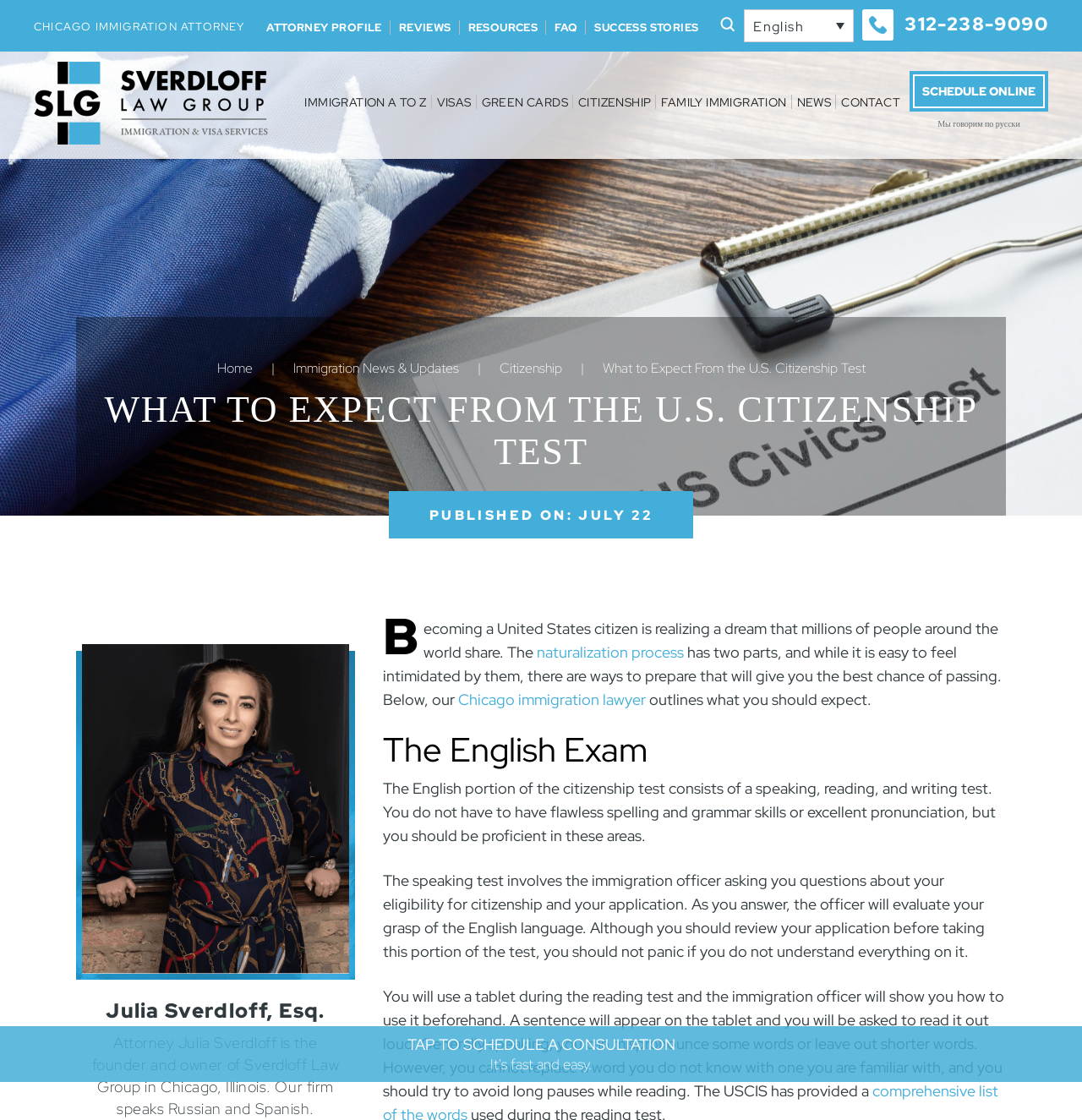What is the topic of the article?
Provide a detailed and well-explained answer to the question.

I determined the topic of the article by reading the main heading, which is 'What to Expect From the U.S. Citizenship Test'. This heading is prominent and centered on the webpage, indicating that it is the main topic of the article.